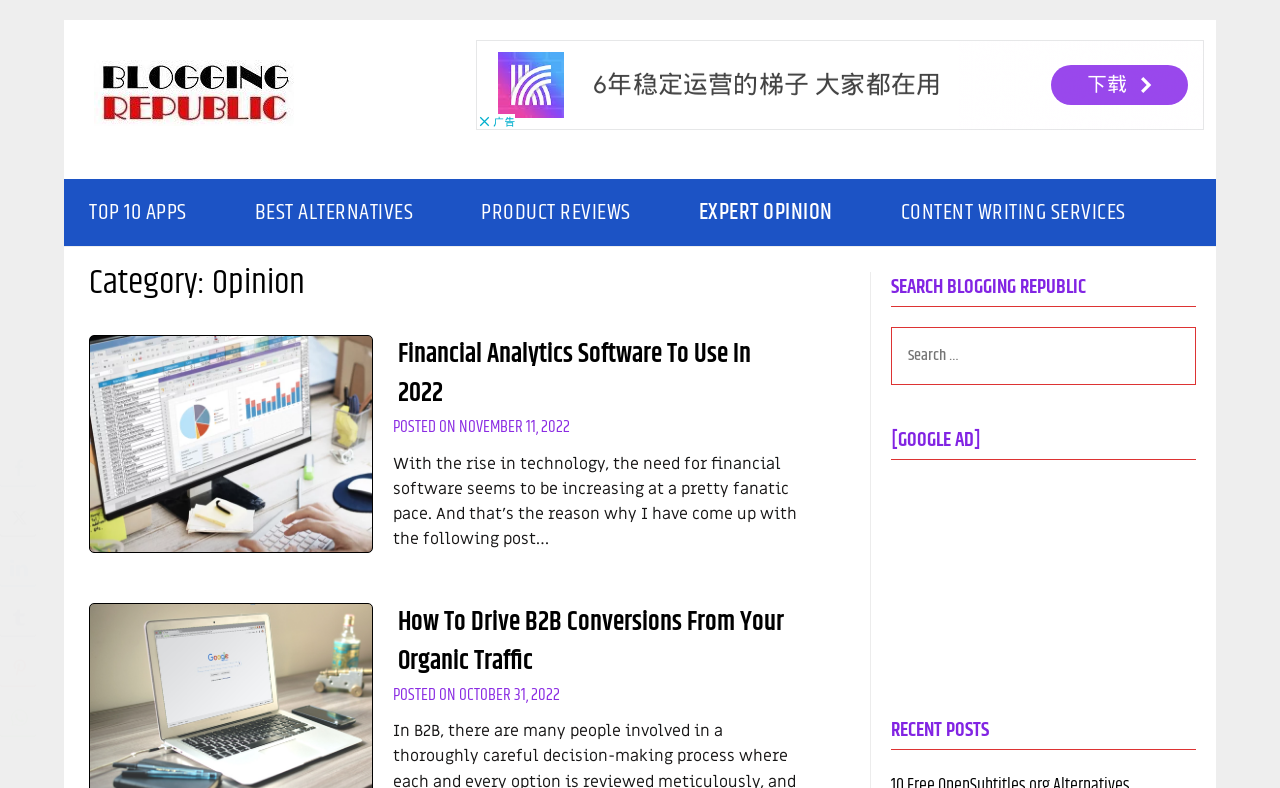Please determine the bounding box coordinates for the element that should be clicked to follow these instructions: "Click on the 'BLOGGING REPUBLIC' link".

[0.073, 0.076, 0.23, 0.16]